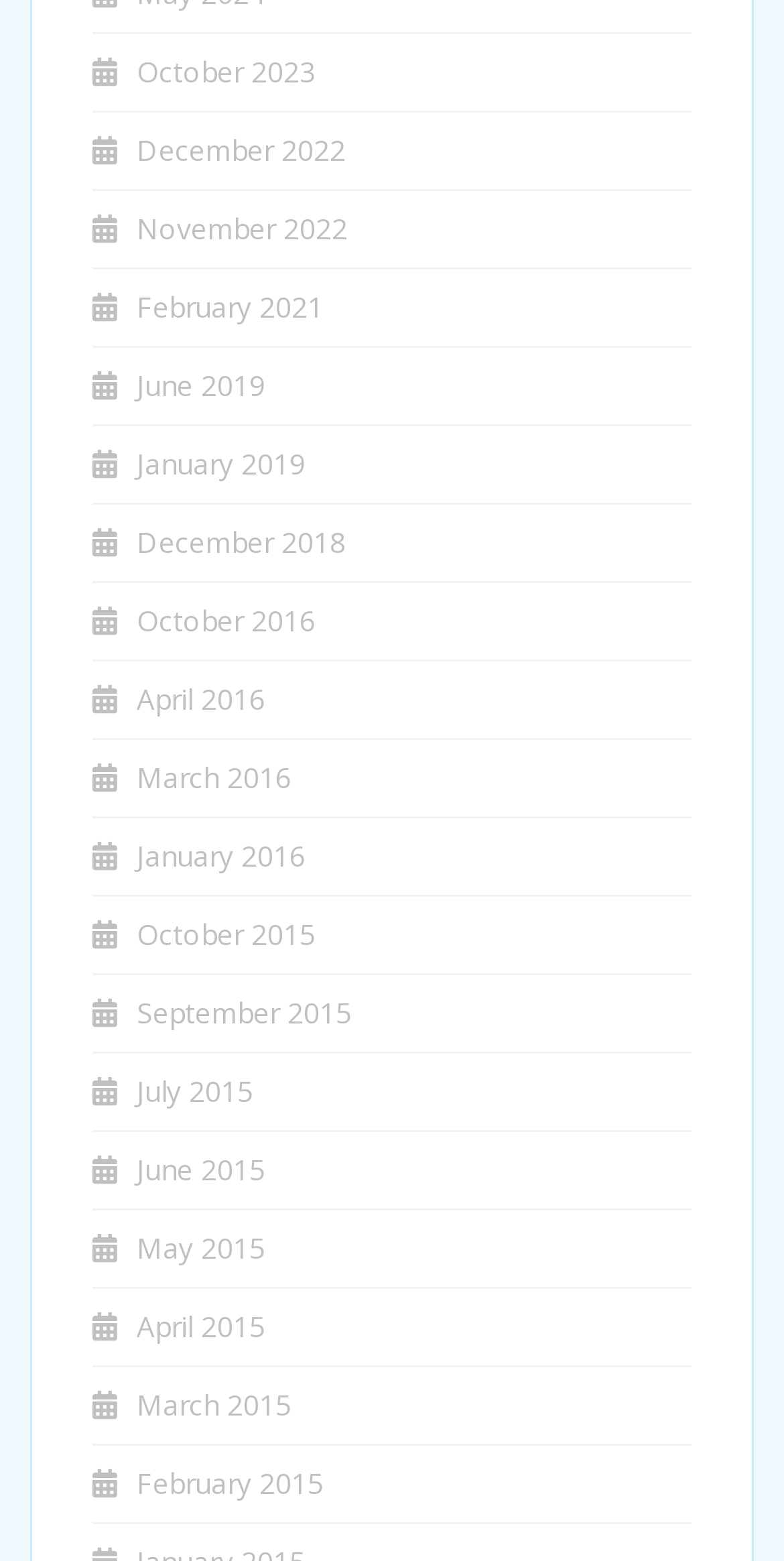Given the following UI element description: "June 2019", find the bounding box coordinates in the webpage screenshot.

[0.174, 0.234, 0.338, 0.259]